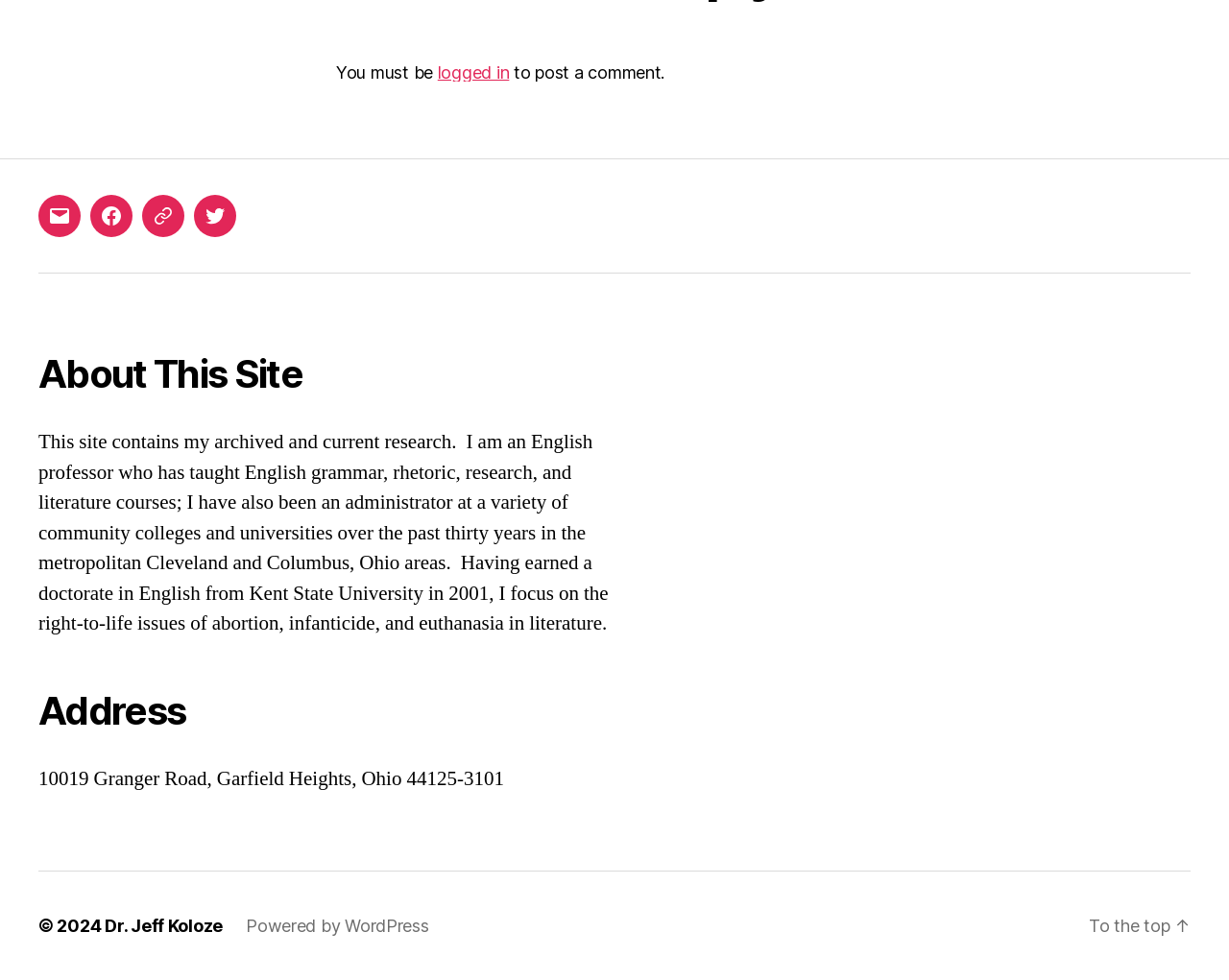Please mark the bounding box coordinates of the area that should be clicked to carry out the instruction: "visit Dr. Jeff Koloze's page".

[0.085, 0.935, 0.181, 0.955]